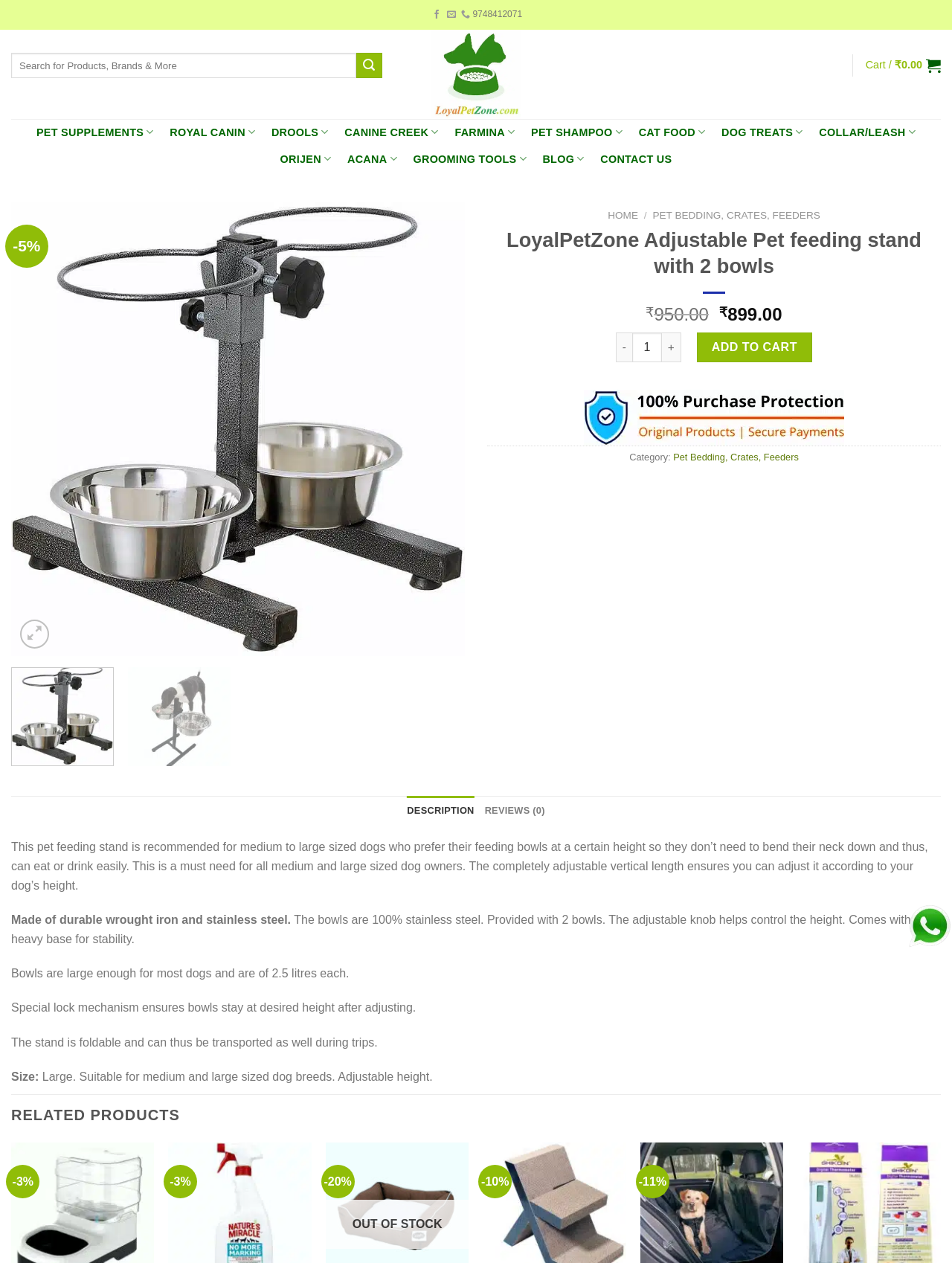Please provide a comprehensive response to the question based on the details in the image: What is the capacity of each bowl?

The capacity of each bowl is mentioned in the product description, where it is stated that 'Bowls are large enough for most dogs and are of 2.5 litres each'.